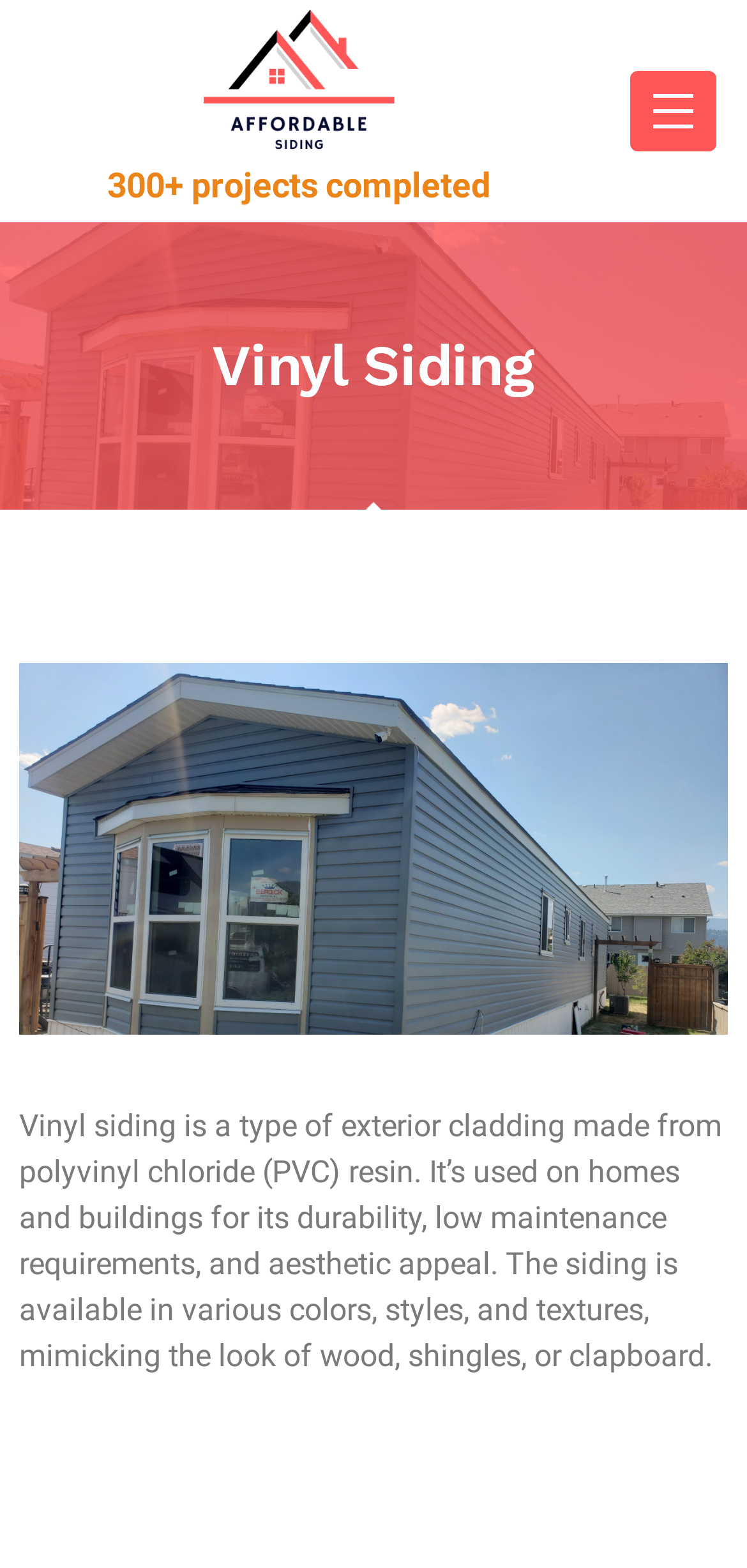Using the webpage screenshot, find the UI element described by alt="Affordable siding ltd". Provide the bounding box coordinates in the format (top-left x, top-left y, bottom-right x, bottom-right y), ensuring all values are floating point numbers between 0 and 1.

[0.272, 0.006, 0.528, 0.096]